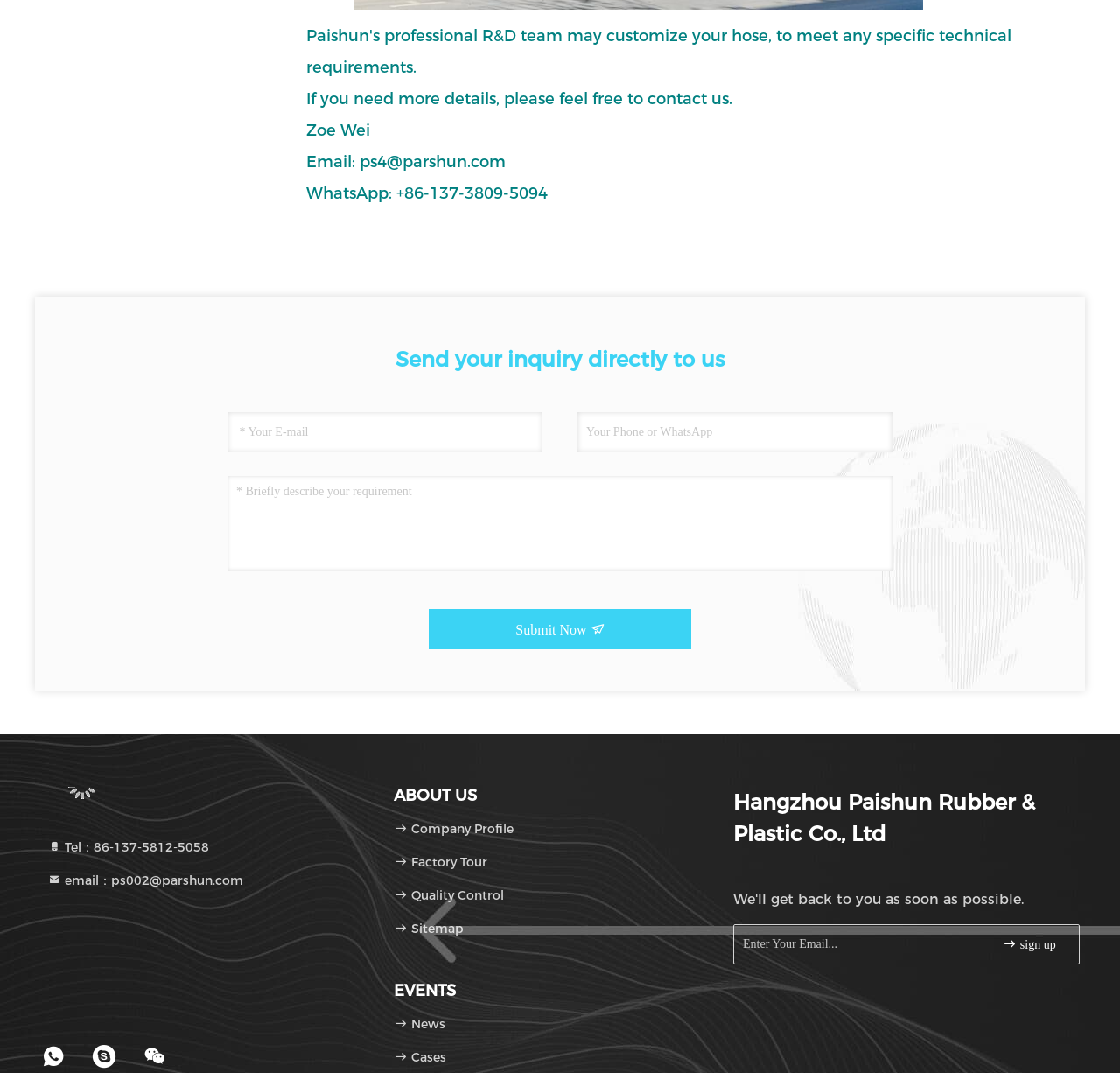Highlight the bounding box coordinates of the element you need to click to perform the following instruction: "Contact us via WhatsApp."

[0.273, 0.171, 0.489, 0.189]